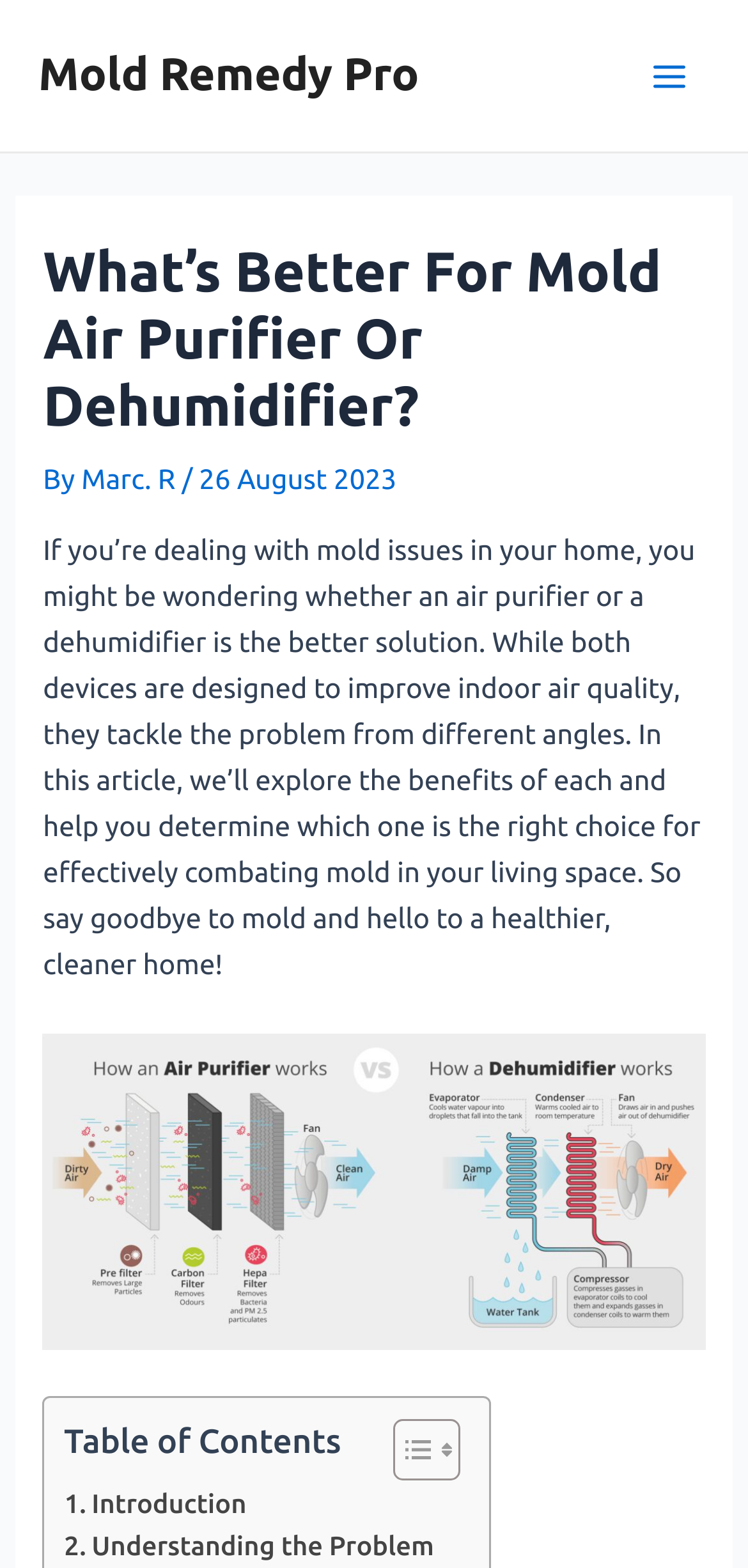What is the author of the article?
Please give a detailed answer to the question using the information shown in the image.

I found the author's name by looking at the header section of the webpage, where it says 'By Marc. R'.